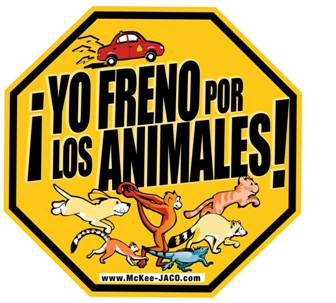Break down the image and describe every detail you can observe.

The image displays a vibrant octagonal sign with the bold message "¡YO FRENO POR LOS ANIMALES!" which translates to "I Brake for Animals!" in English. This attention-catching sign emphasizes the importance of animal safety on the roads, featuring a whimsical design that includes a red car and various animals, including a monkey, dog, cat, and more, running across the bottom. The bright yellow background is designed to ensure high visibility, advocating for drivers to be mindful and reduce speed in areas where animals may be crossing. The sign is part of a community initiative aimed at raising awareness about protecting wildlife and domestic animals from traffic accidents. Additionally, the website address "www.McKee-JACO.com" is included at the bottom, connecting viewers to more information about the cause and related efforts in animal welfare.